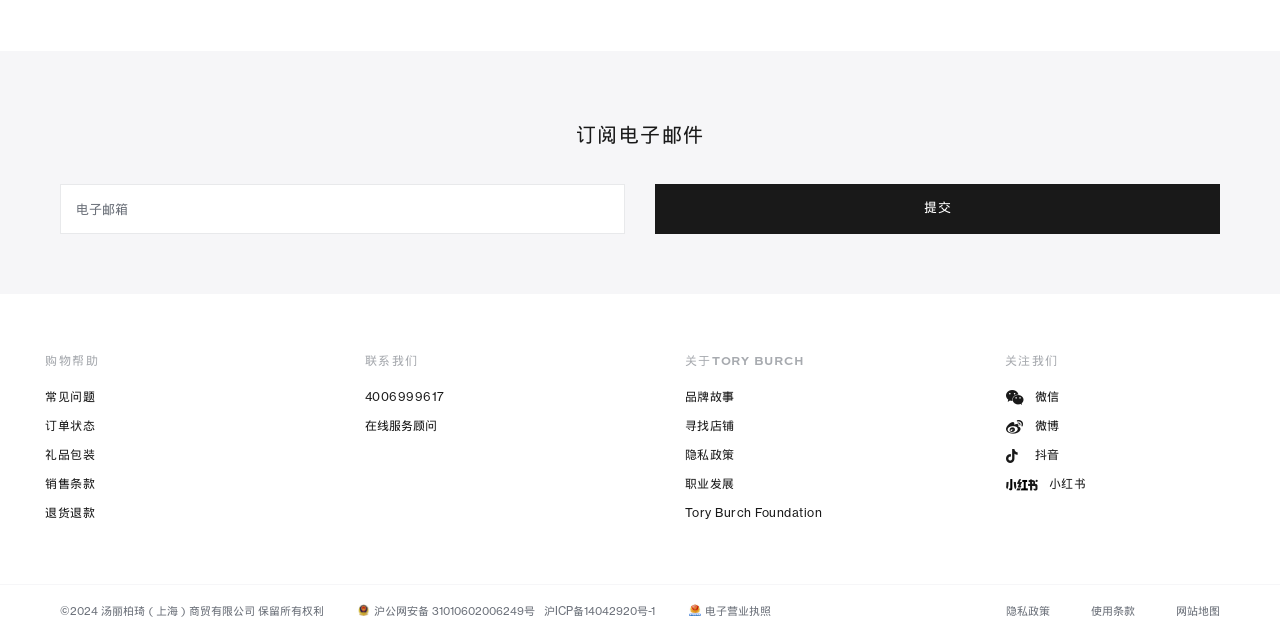Find the bounding box coordinates for the UI element whose description is: "抖音". The coordinates should be four float numbers between 0 and 1, in the format [left, top, right, bottom].

[0.785, 0.7, 0.828, 0.724]